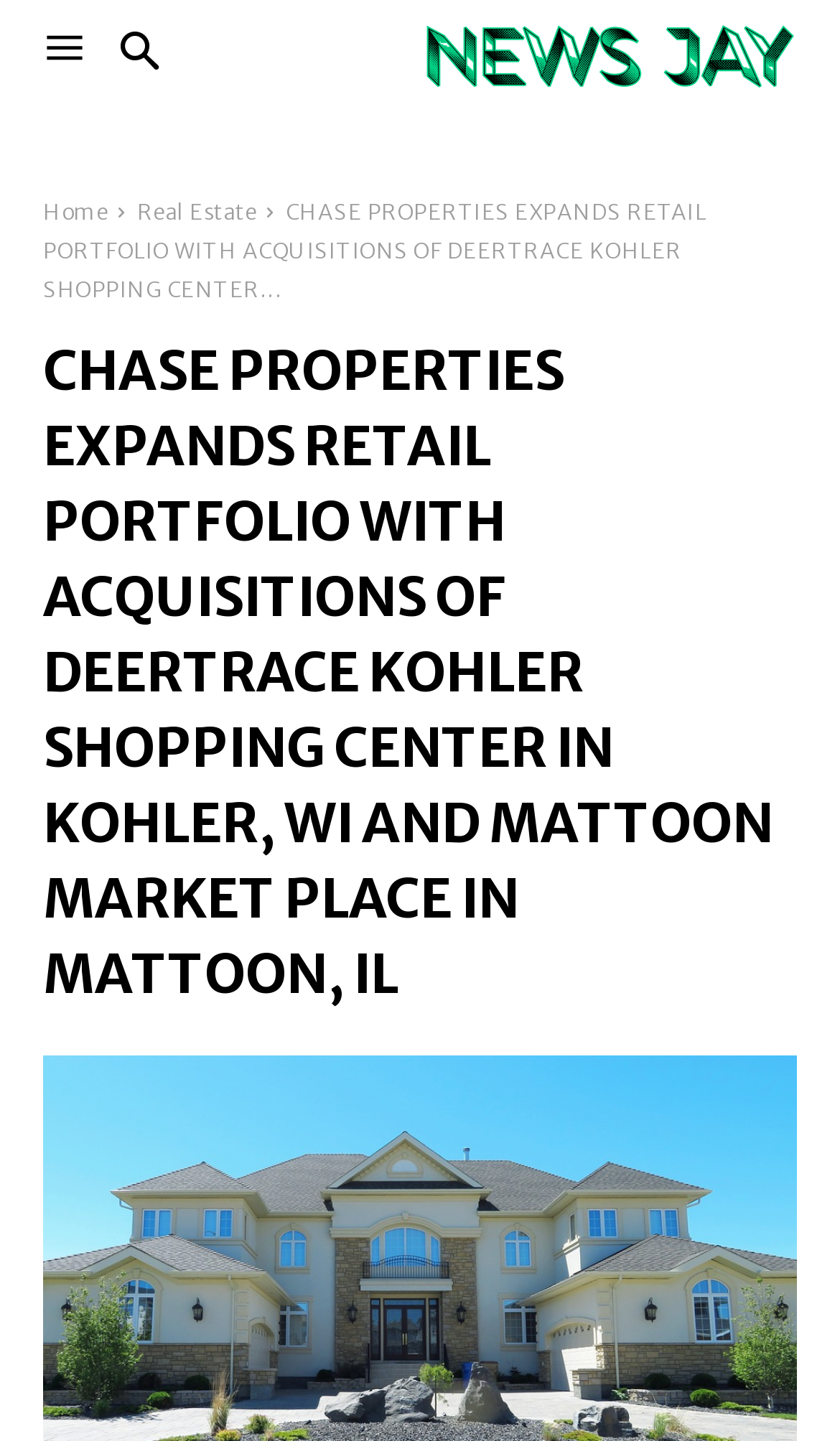How many links are present in the top navigation?
Look at the image and answer the question using a single word or phrase.

3